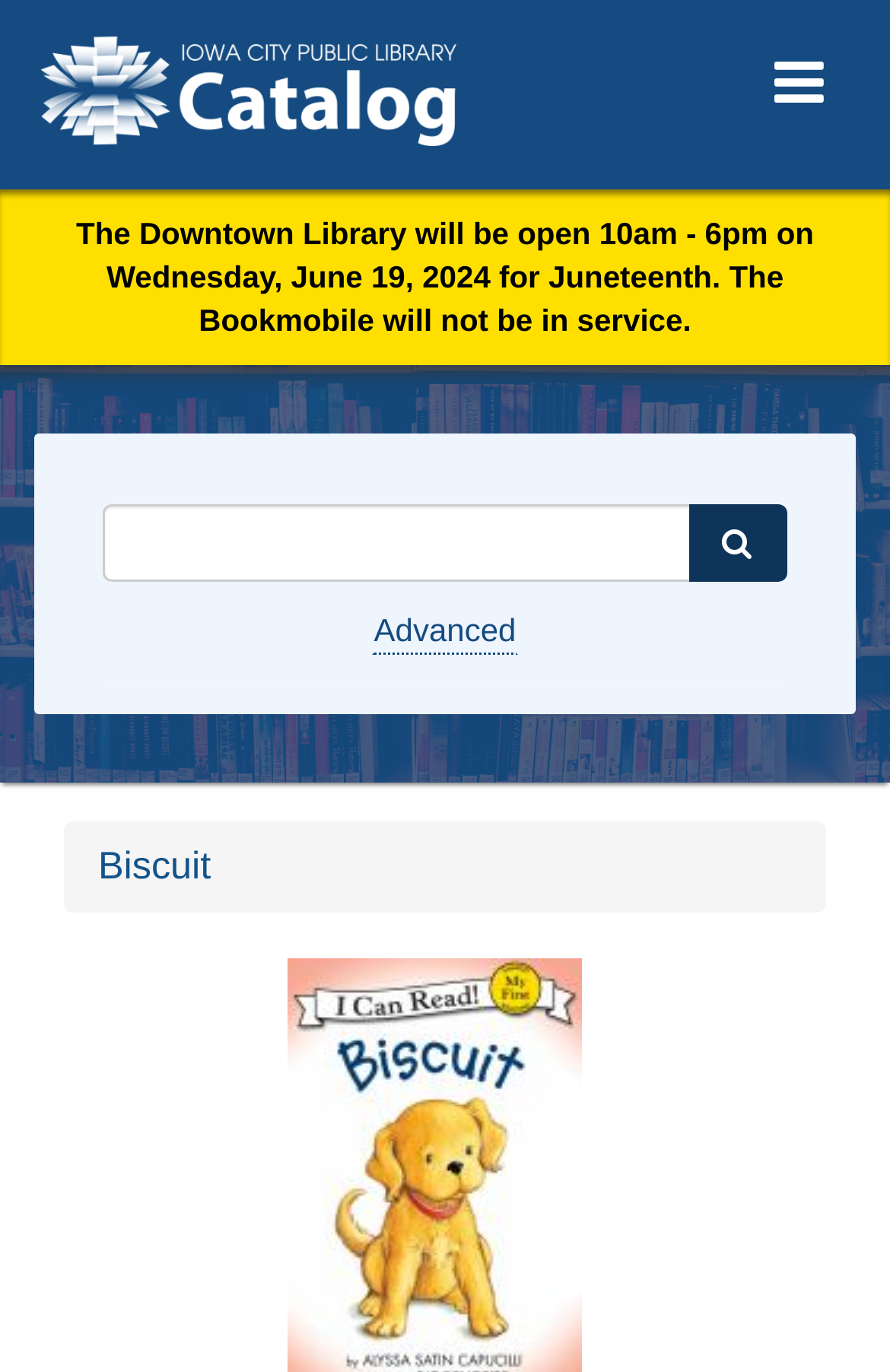What is the type of navigation element at the bottom of the page?
Using the information from the image, give a concise answer in one word or a short phrase.

Breadcrumbs